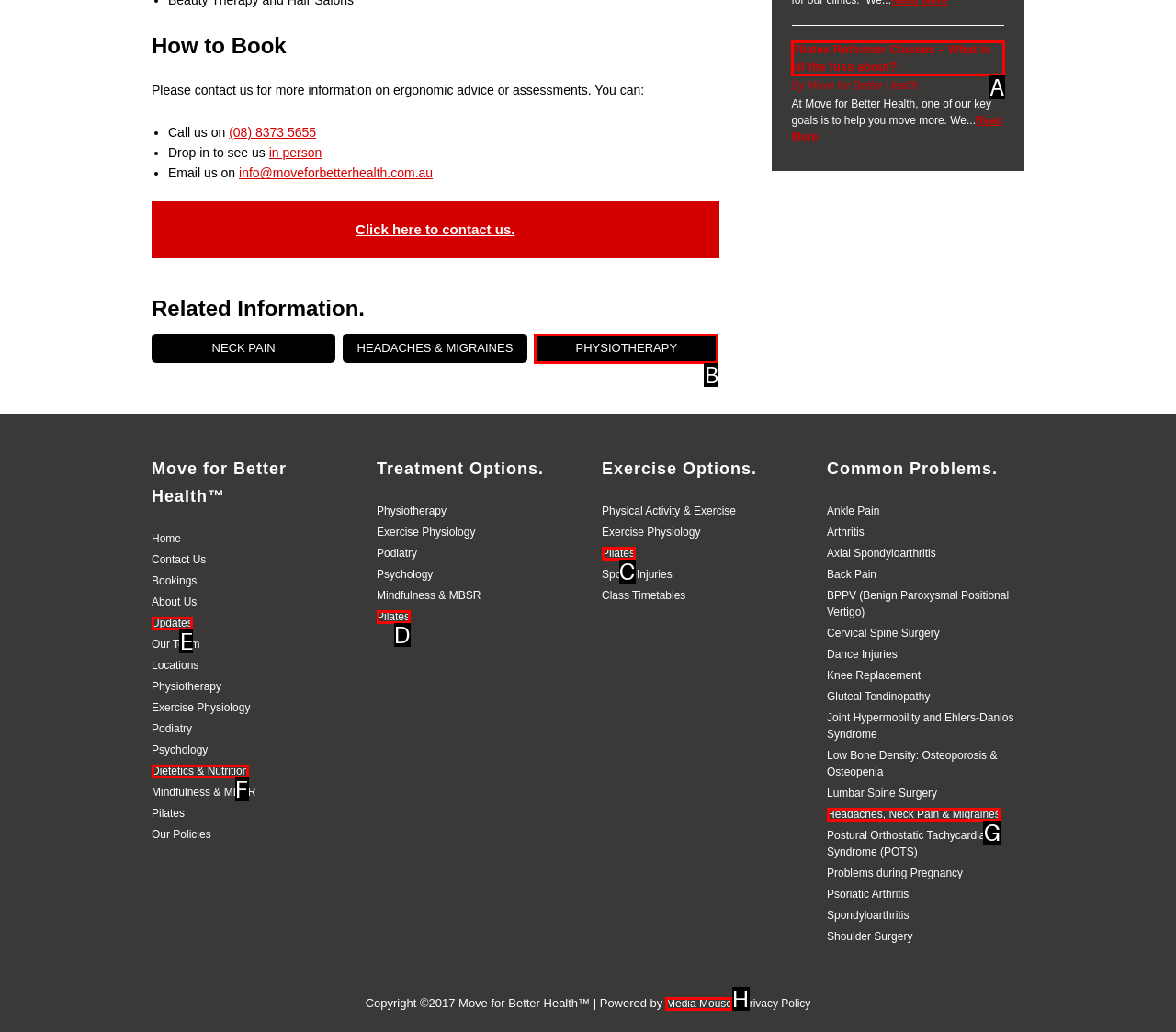Select the HTML element that best fits the description: Physiotherapy
Respond with the letter of the correct option from the choices given.

B